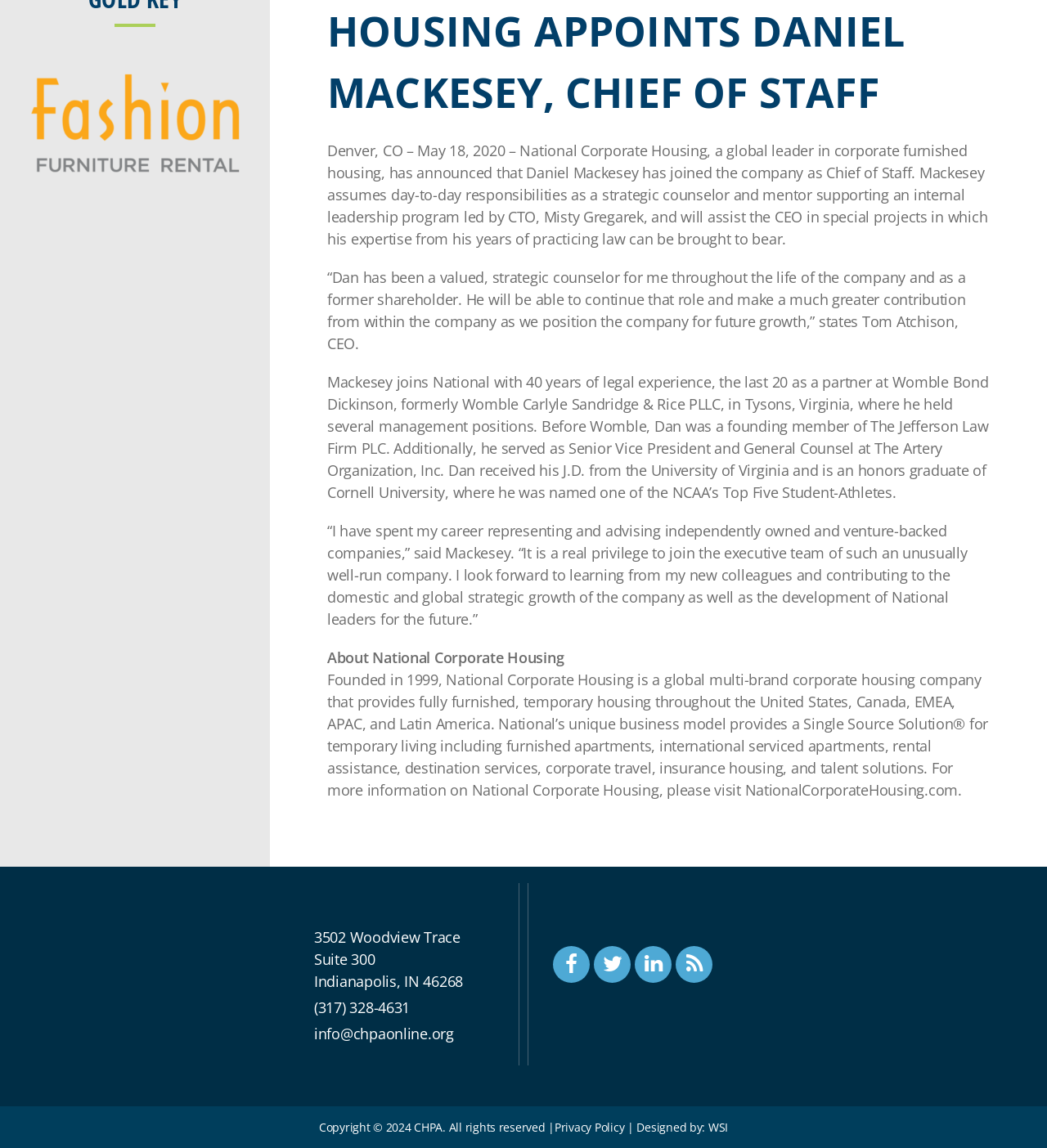Given the webpage screenshot, identify the bounding box of the UI element that matches this description: "Privacy Policy".

[0.53, 0.975, 0.599, 0.988]